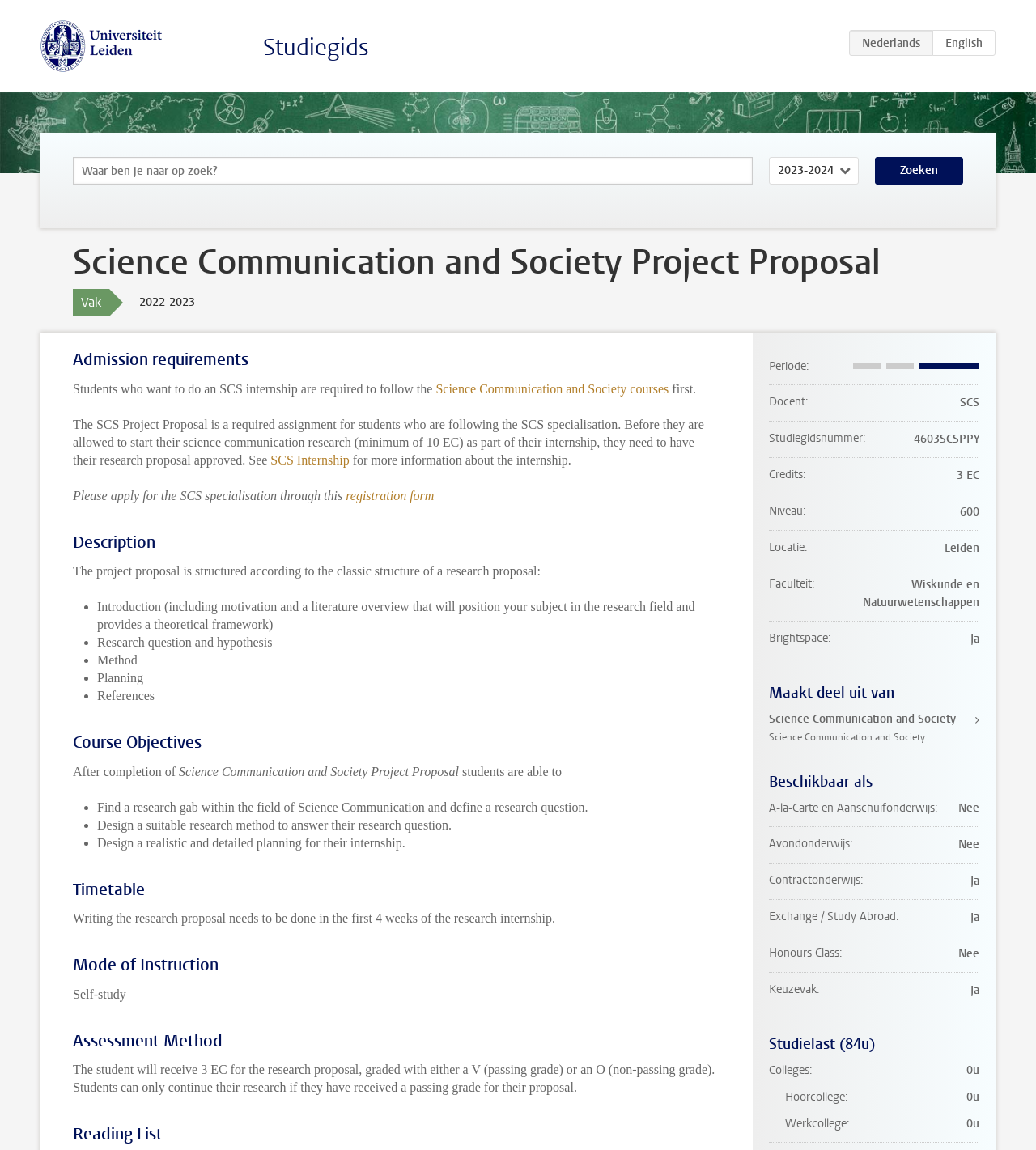What is the faculty of the course?
Look at the image and respond with a one-word or short-phrase answer.

Wiskunde en Natuurwetenschappen